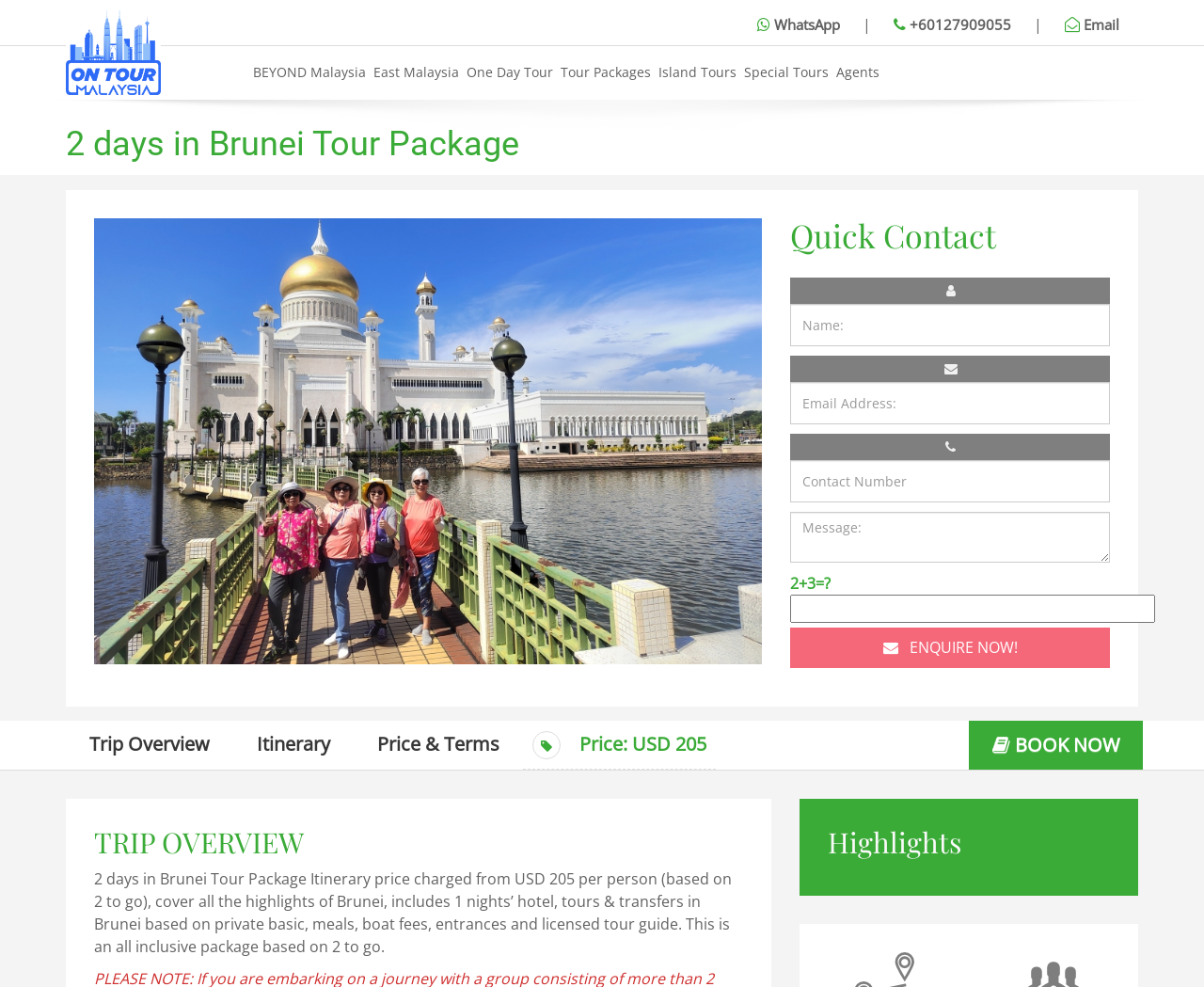Find the bounding box coordinates of the element to click in order to complete this instruction: "View trip overview". The bounding box coordinates must be four float numbers between 0 and 1, denoted as [left, top, right, bottom].

[0.062, 0.73, 0.186, 0.778]